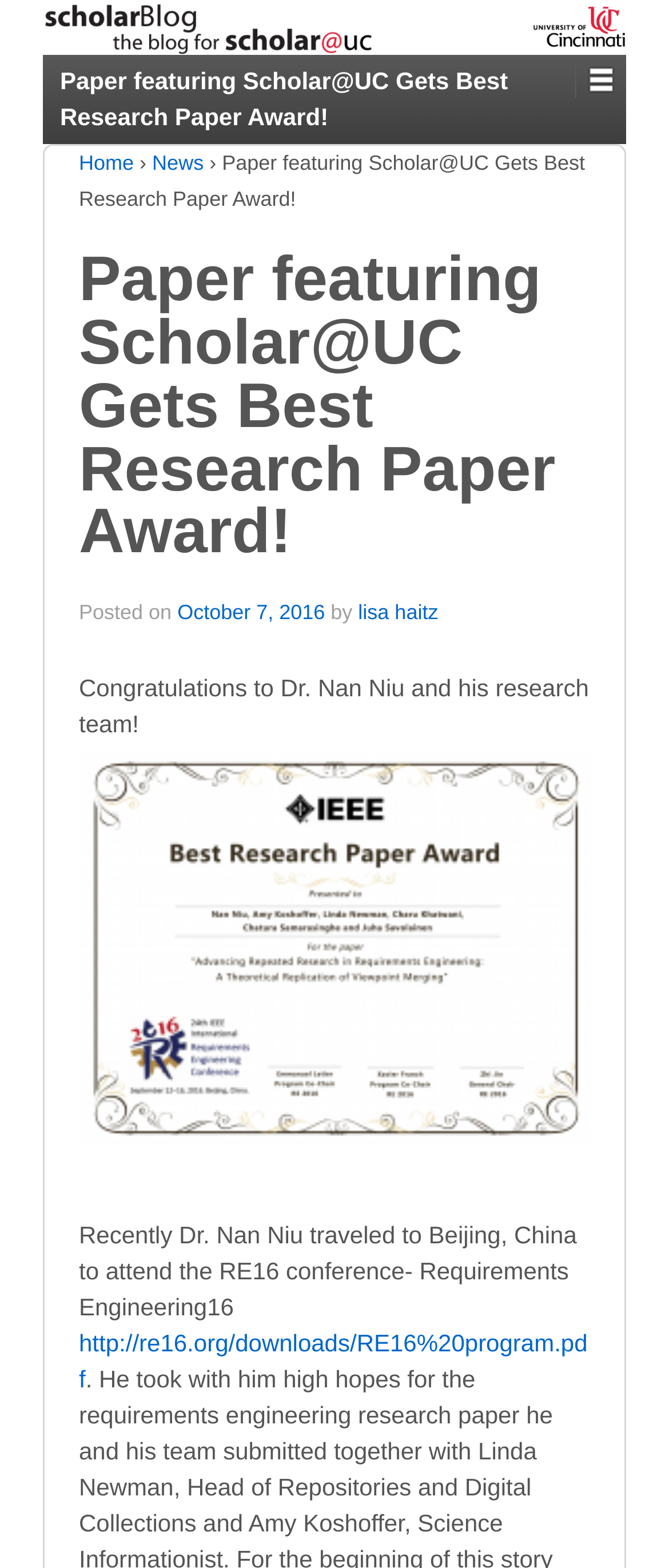Determine the bounding box coordinates for the UI element with the following description: "October 7, 2016". The coordinates should be four float numbers between 0 and 1, represented as [left, top, right, bottom].

[0.265, 0.383, 0.486, 0.399]